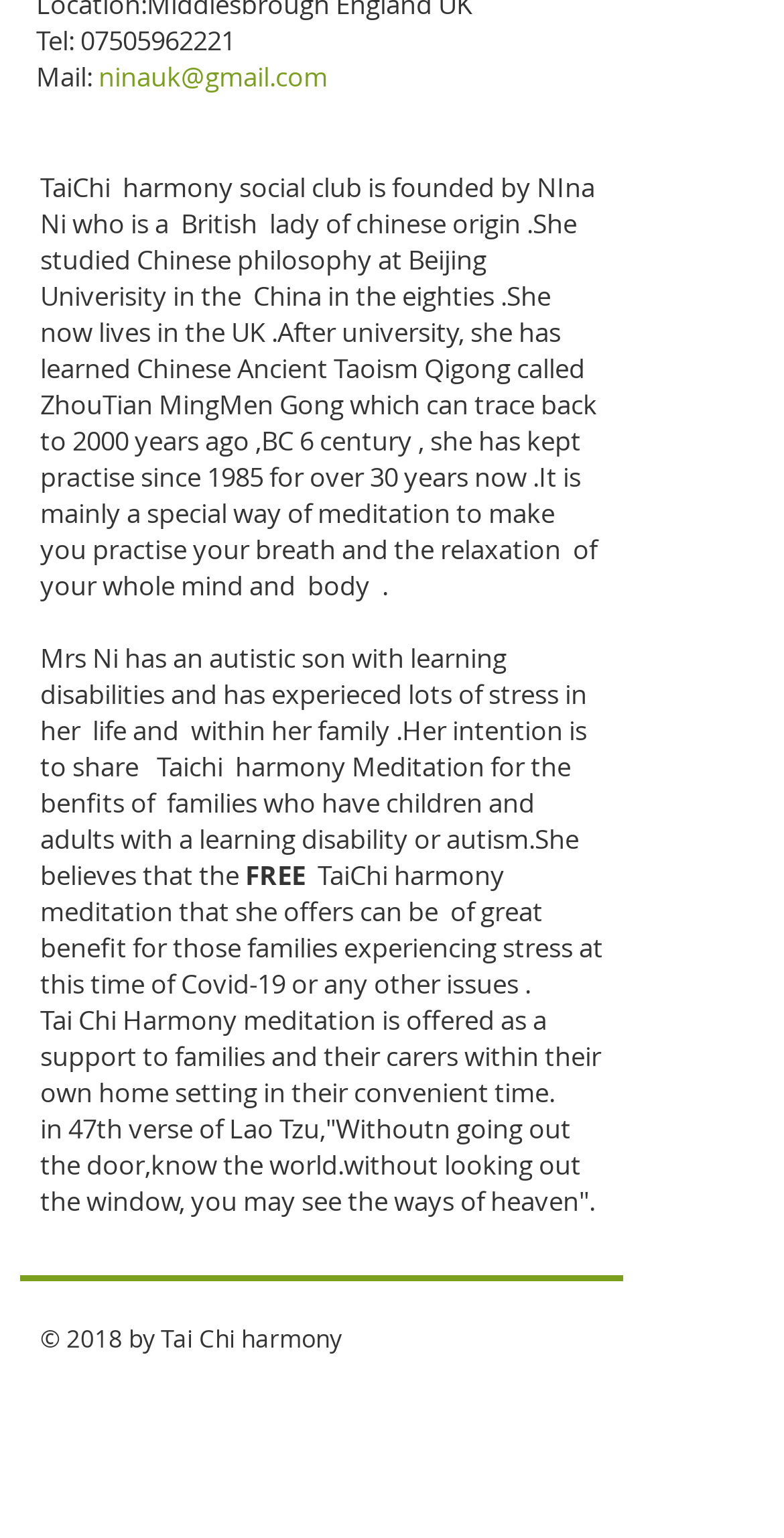Where is Tai Chi Harmony meditation offered?
Using the picture, provide a one-word or short phrase answer.

In families' own home setting